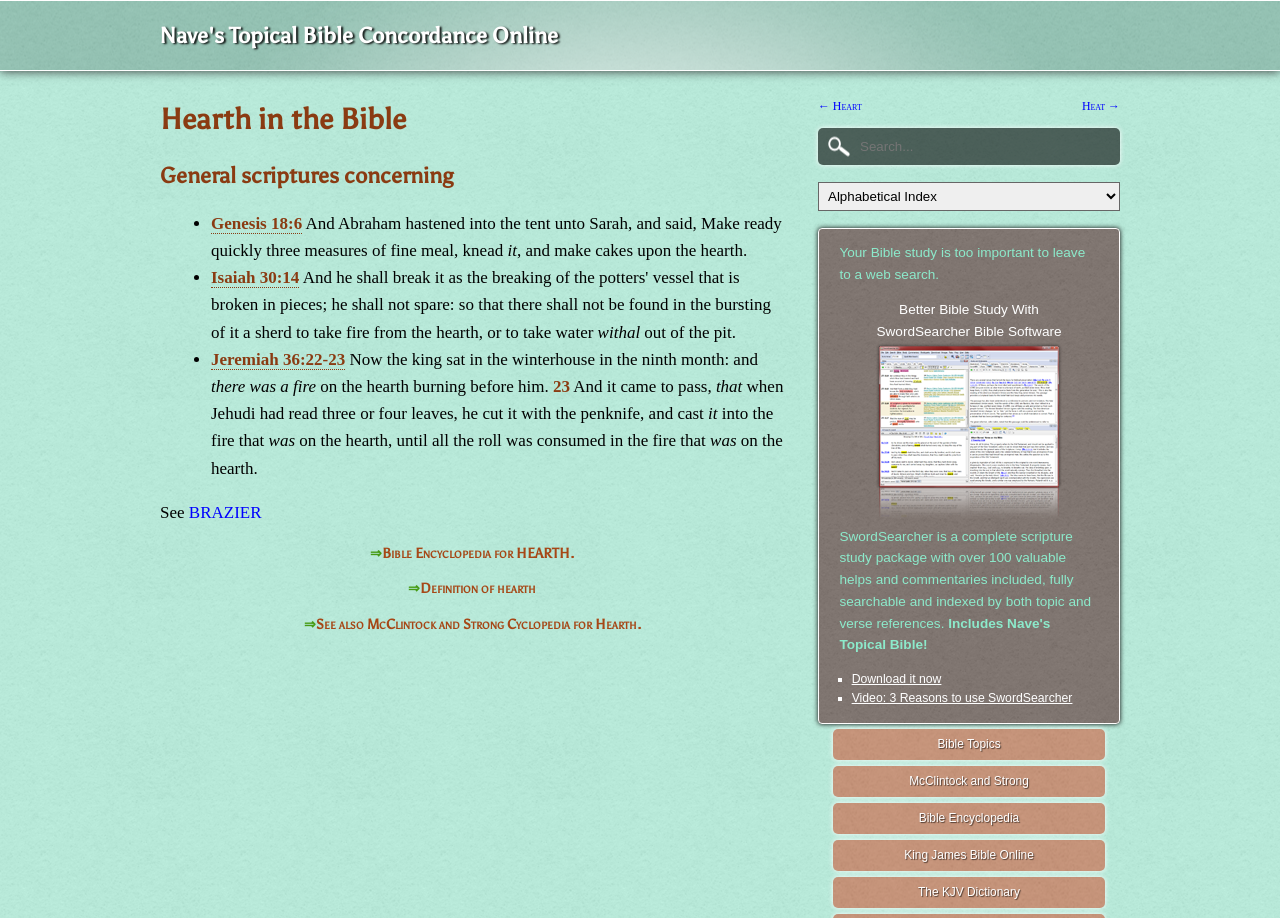What is the name of the Bible software being promoted on this page?
Use the image to answer the question with a single word or phrase.

SwordSearcher